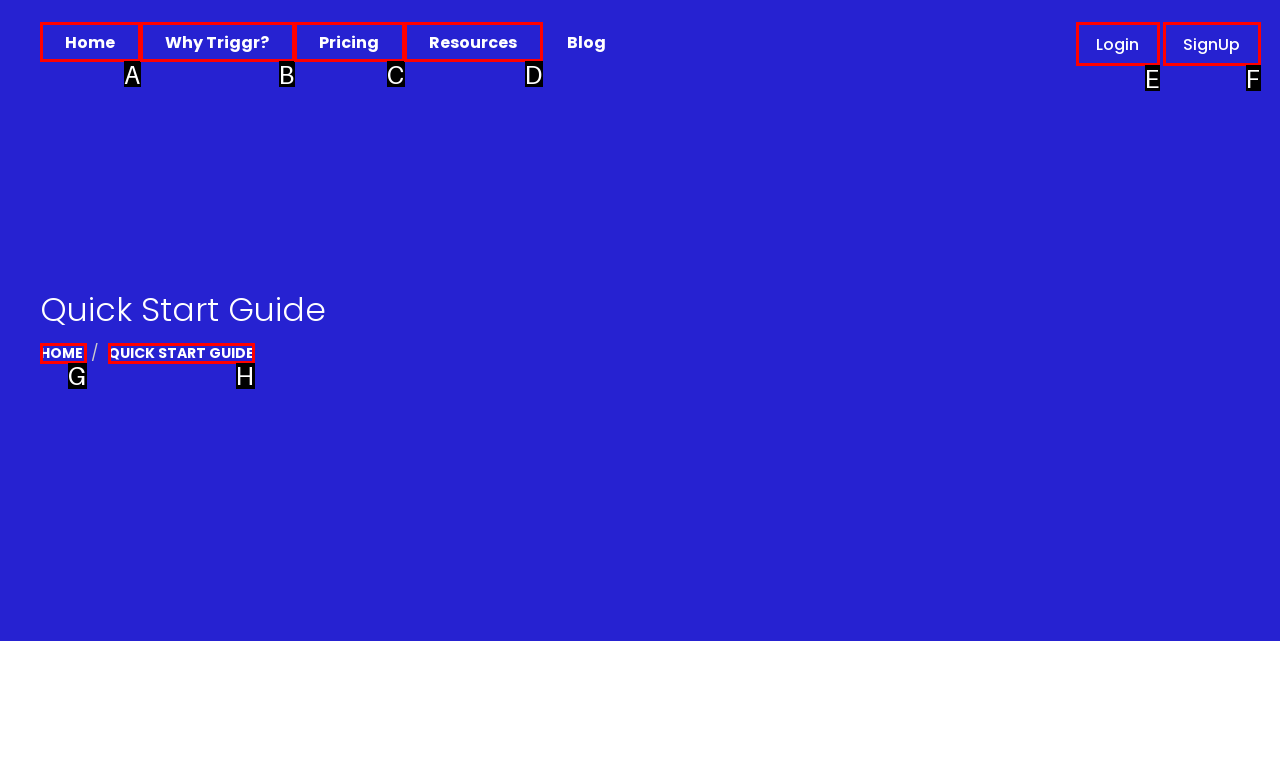Identify the letter of the UI element that fits the description: Why Triggr?
Respond with the letter of the option directly.

B